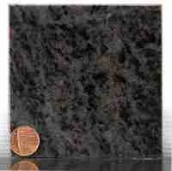Provide a short, one-word or phrase answer to the question below:
What is the material's durability like?

Lasting